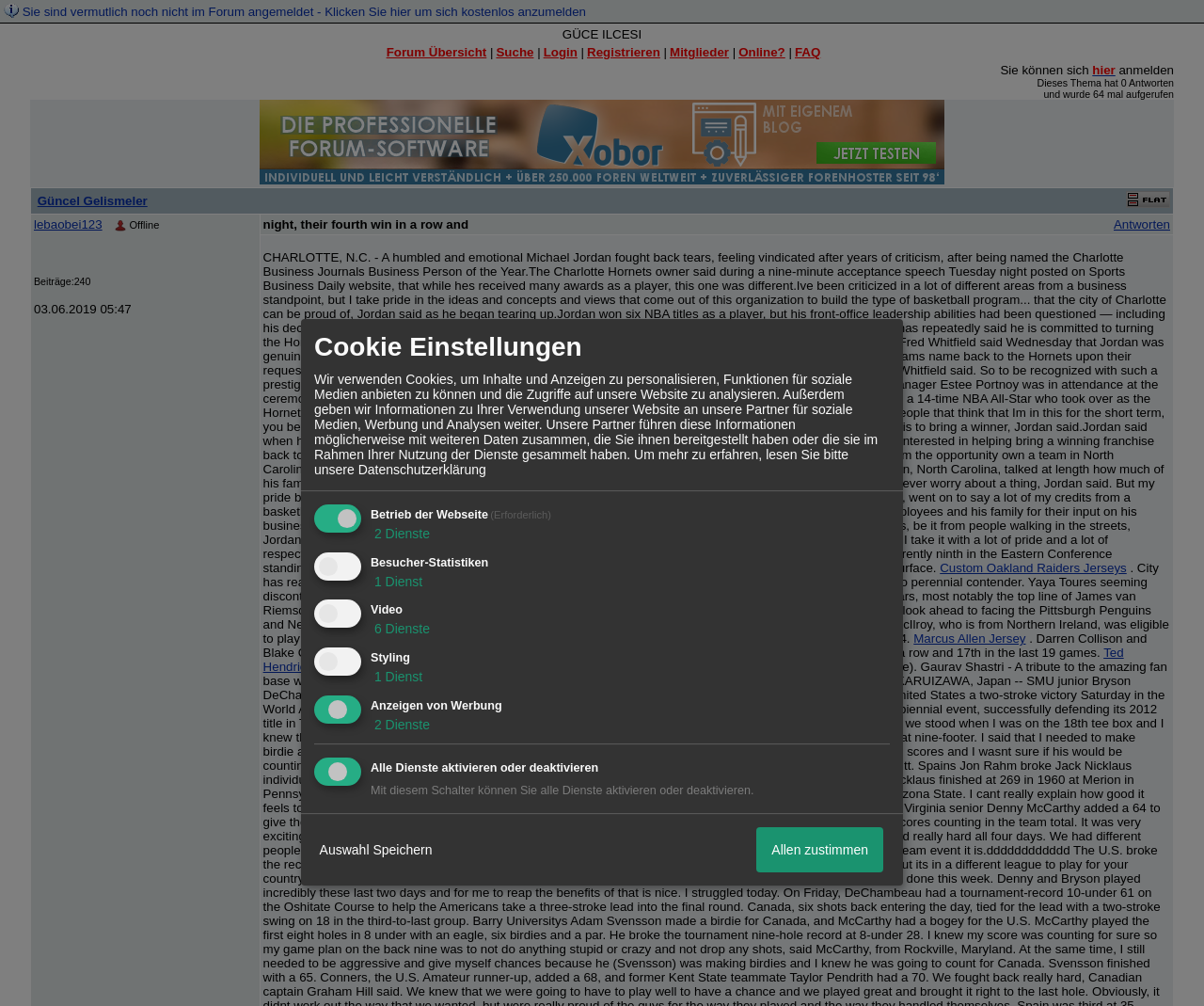Use the information in the screenshot to answer the question comprehensively: What is the number of posts of the user lebaobei123?

I found the answer by looking at the LayoutTableCell element with the text 'Beiträge: 240' at coordinates [0.028, 0.272, 0.213, 0.3]. This text indicates that the user lebaobei123 has 240 posts.